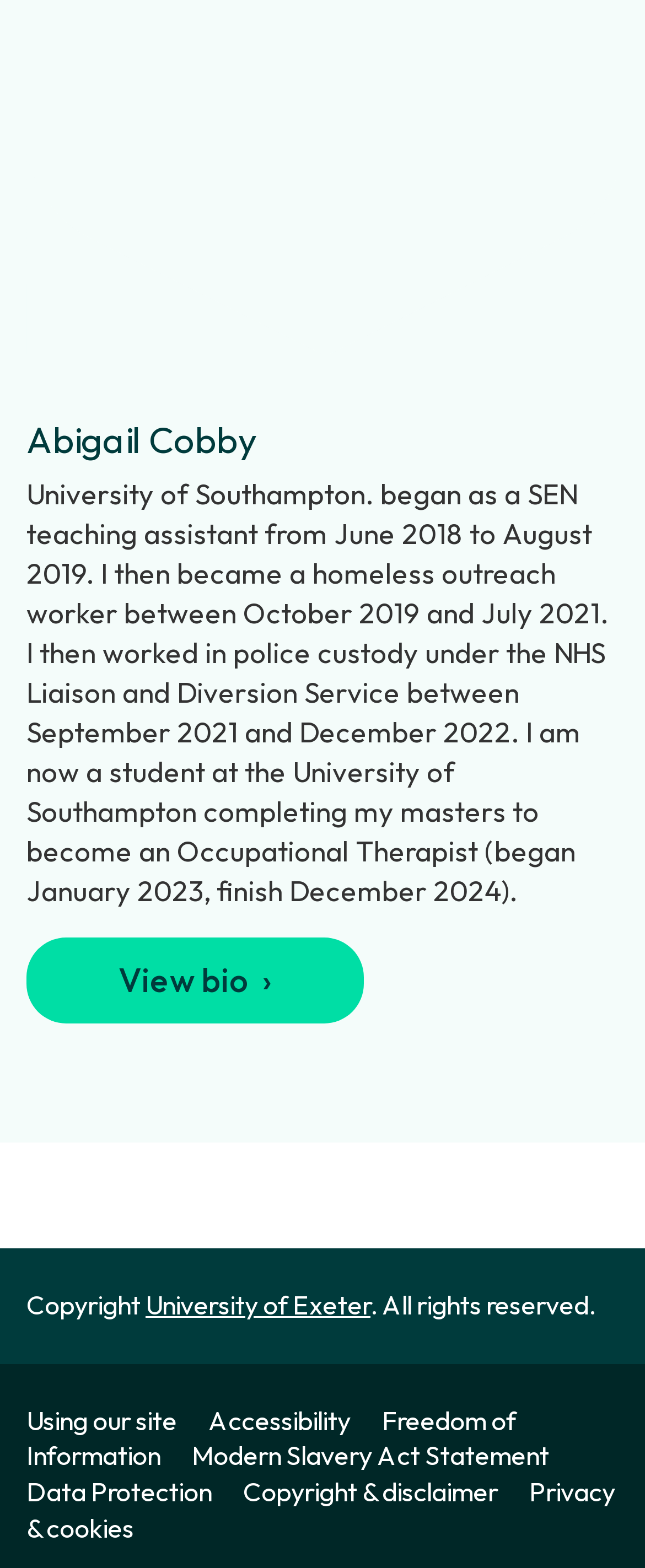What is the name of the university where Abigail Cobby started as a SEN teaching assistant?
Provide a detailed answer to the question, using the image to inform your response.

Although the text does not explicitly state that Abigail Cobby started as a SEN teaching assistant at the University of Southampton, it mentions that she is currently a student at the University of Southampton, and earlier worked as a SEN teaching assistant from June 2018 to August 2019.